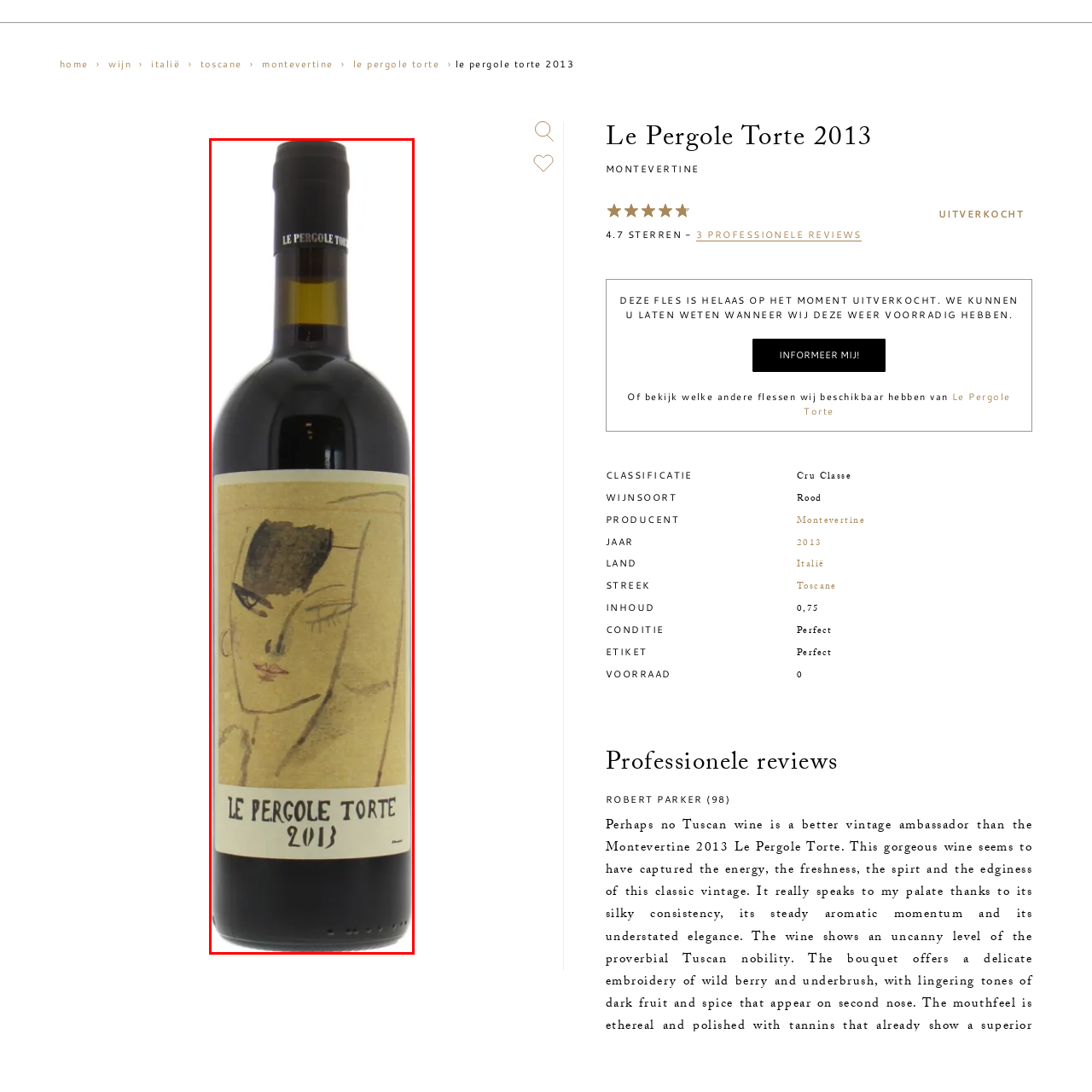Observe the image within the red outline and respond to the ensuing question with a detailed explanation based on the visual aspects of the image: 
Is Le Pergole Torte 2013 currently in stock?

According to the caption, the product is currently out of stock, as indicated on the site, which means it is not available for purchase at the moment.